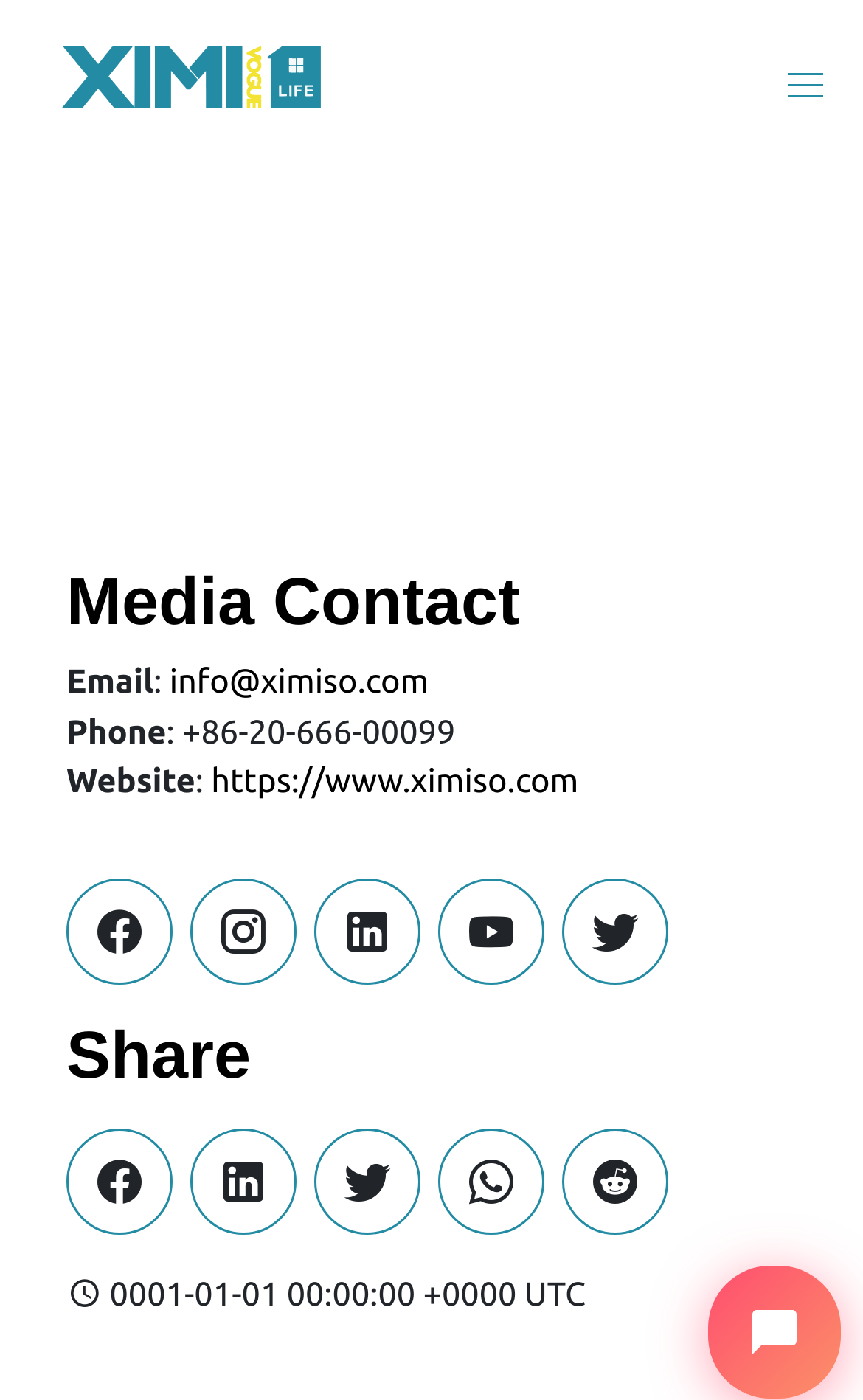Provide a brief response in the form of a single word or phrase:
What is the company's email address?

info@ximiso.com